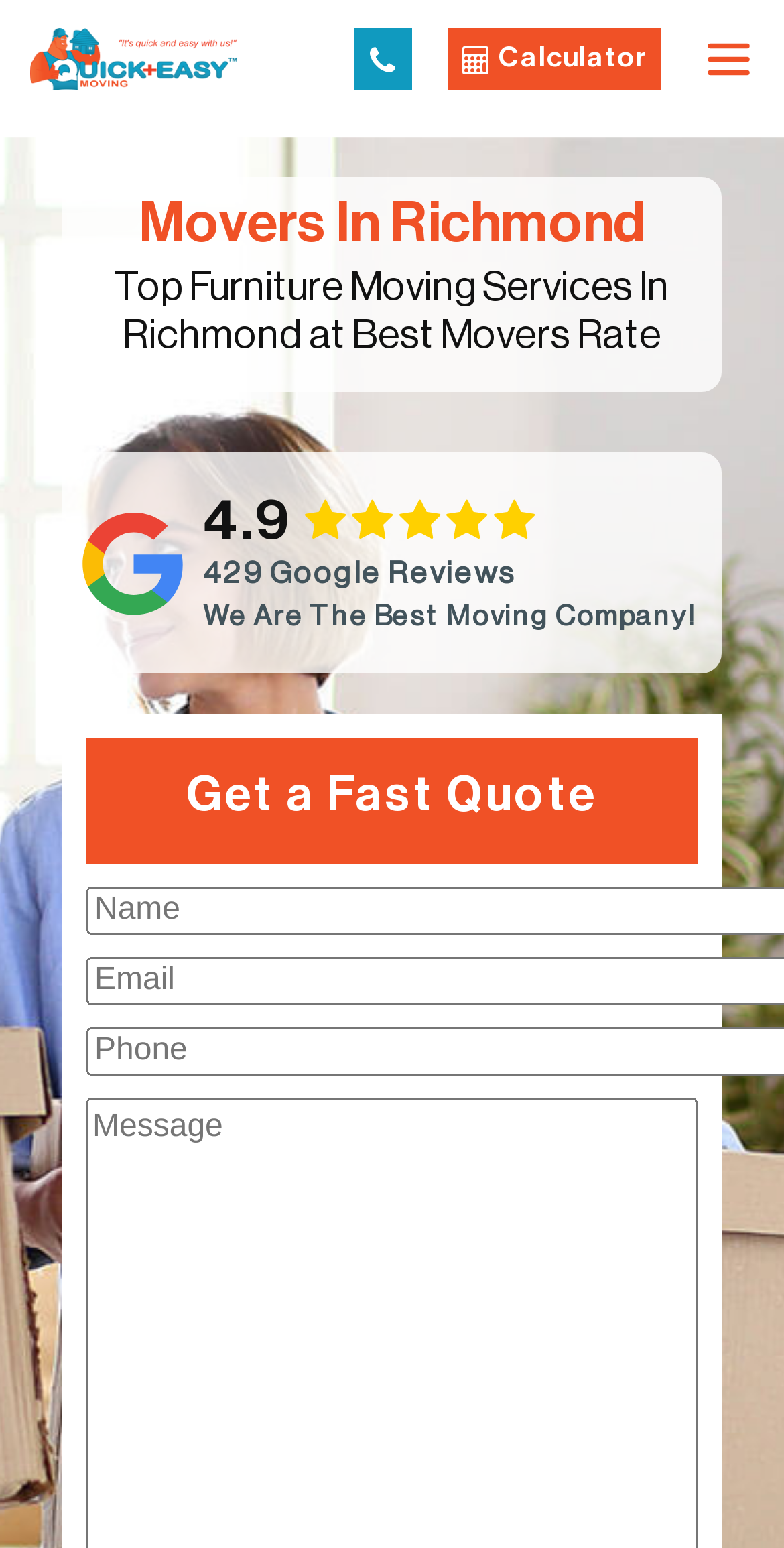Use a single word or phrase to answer this question: 
What service does the company provide?

Moving services